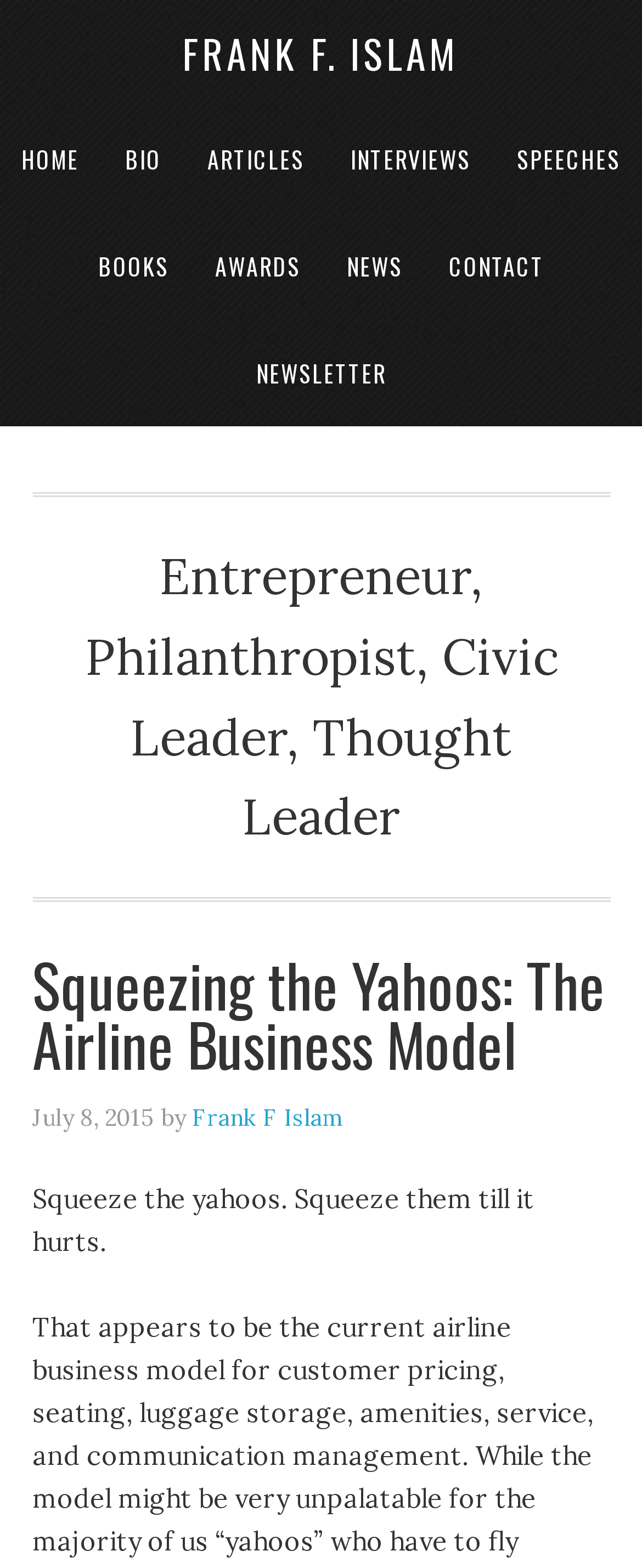What is the date of the article?
Answer with a single word or phrase, using the screenshot for reference.

July 8, 2015